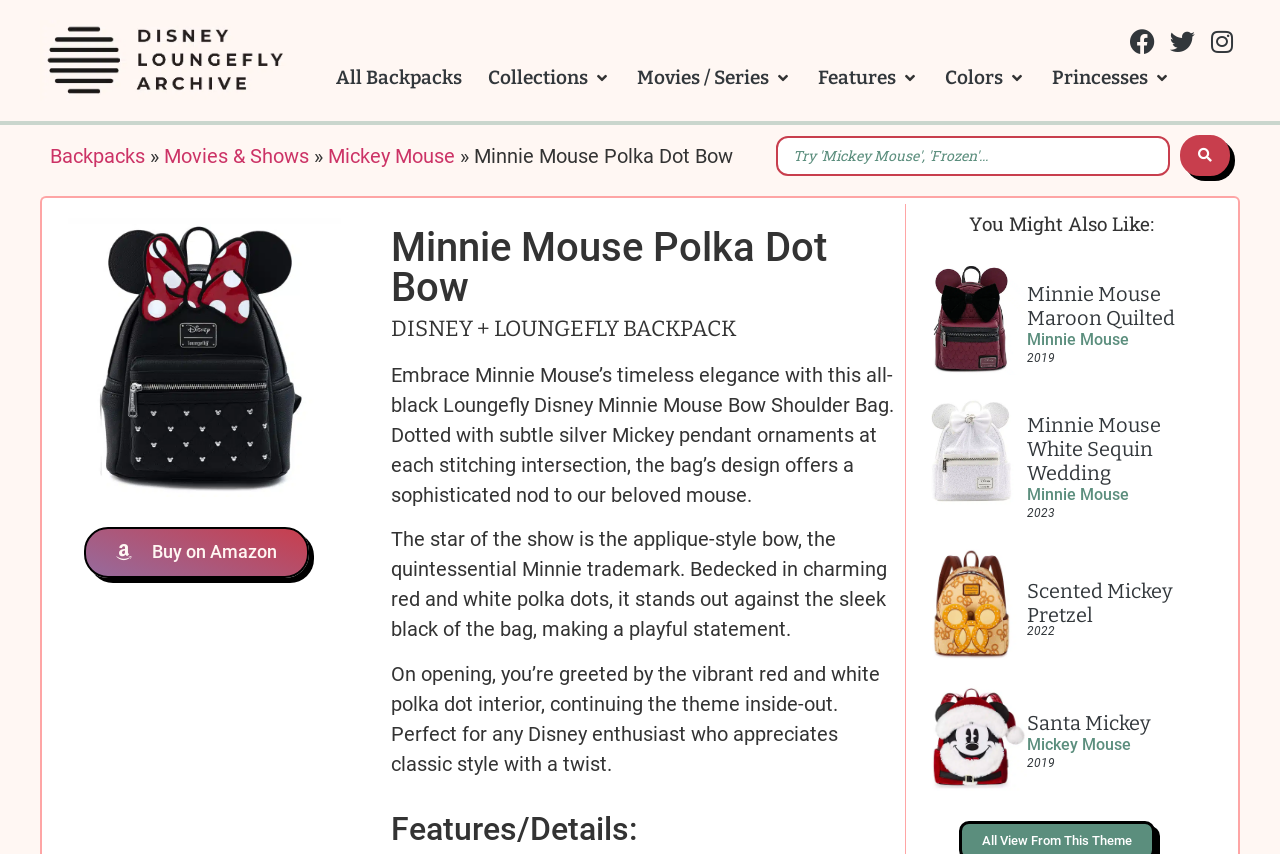Reply to the question with a single word or phrase:
What is the shape of the ornament on the backpack?

Bow